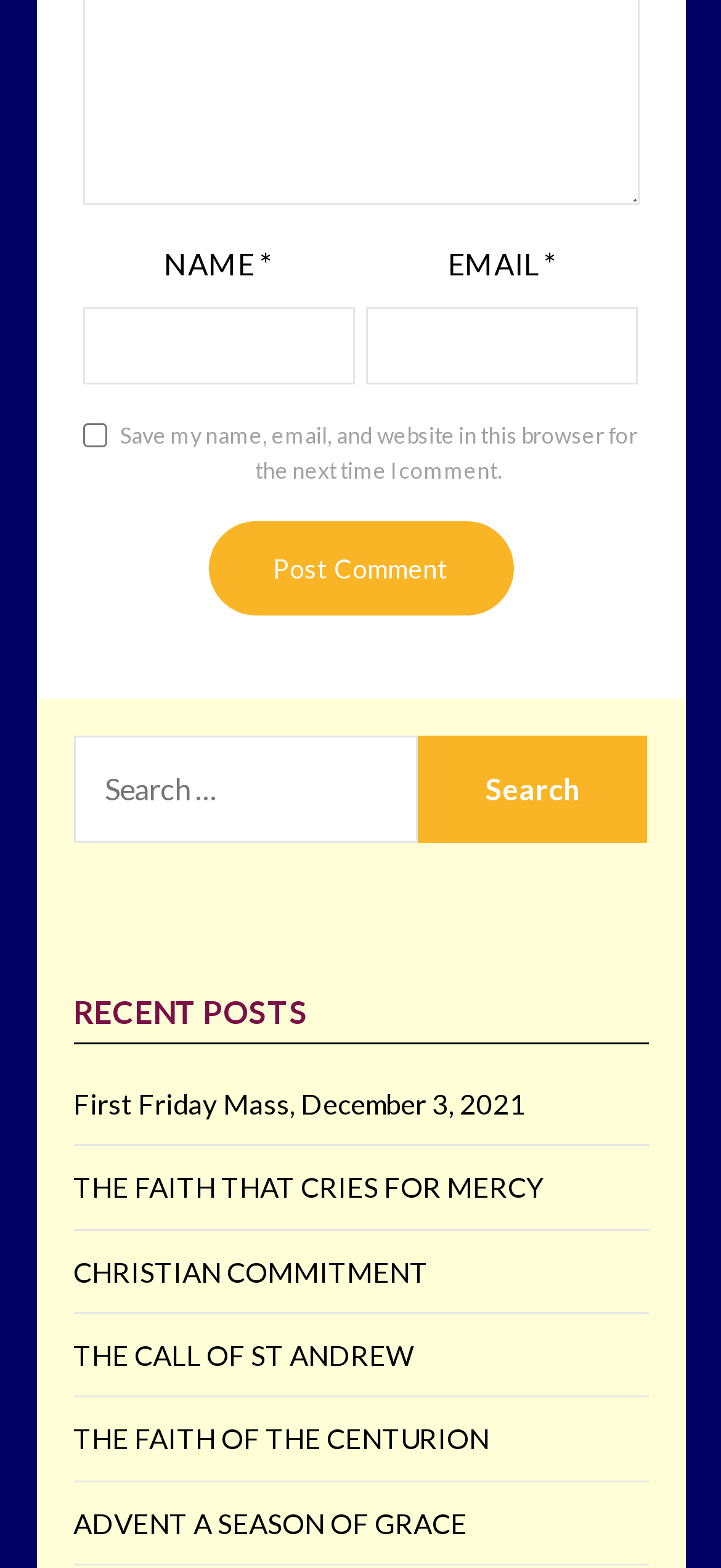What is the purpose of the 'Post Comment' button?
Please provide a single word or phrase in response based on the screenshot.

To post a comment